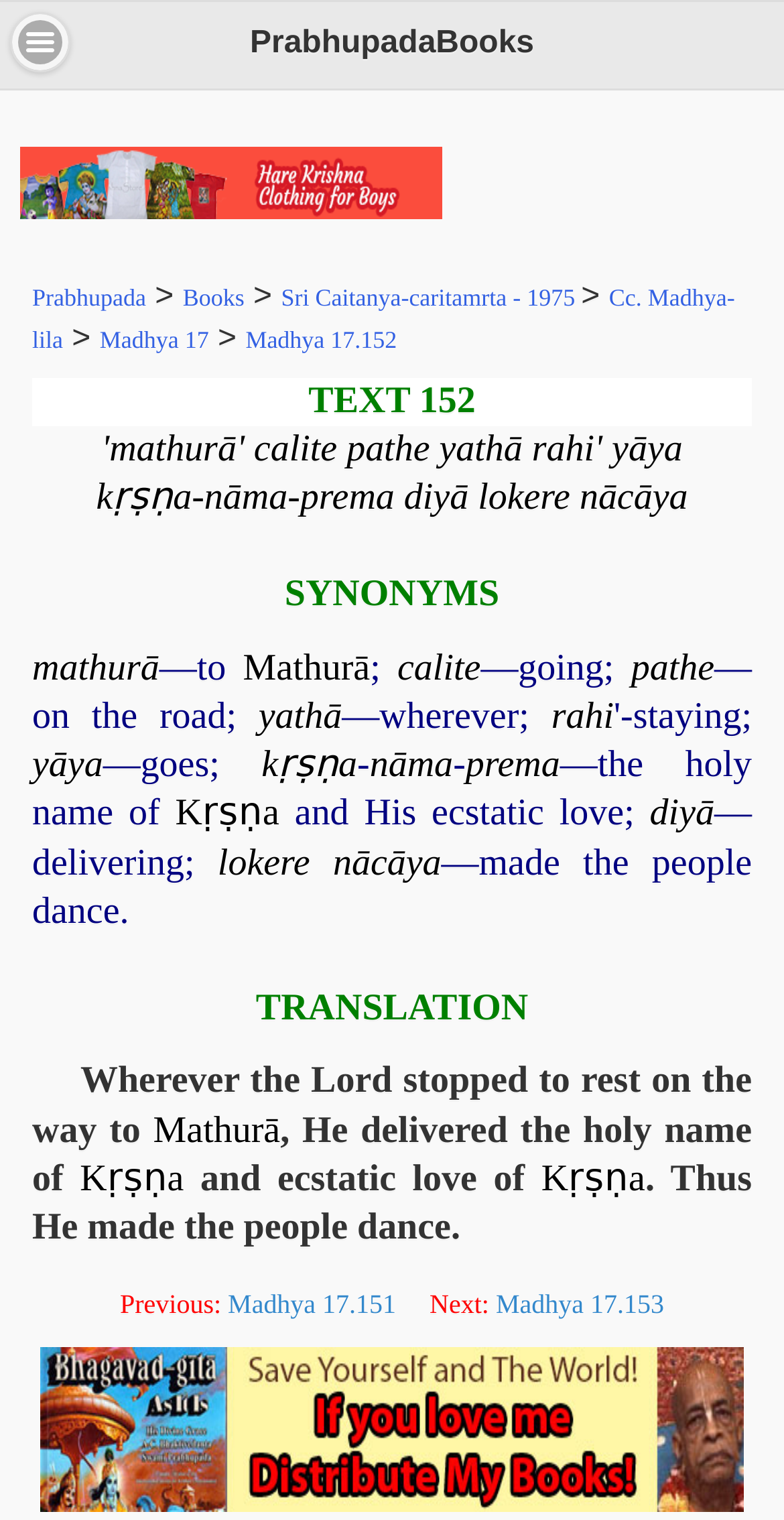Identify the bounding box coordinates of the clickable section necessary to follow the following instruction: "Click the 'Menu' button". The coordinates should be presented as four float numbers from 0 to 1, i.e., [left, top, right, bottom].

[0.013, 0.008, 0.09, 0.048]